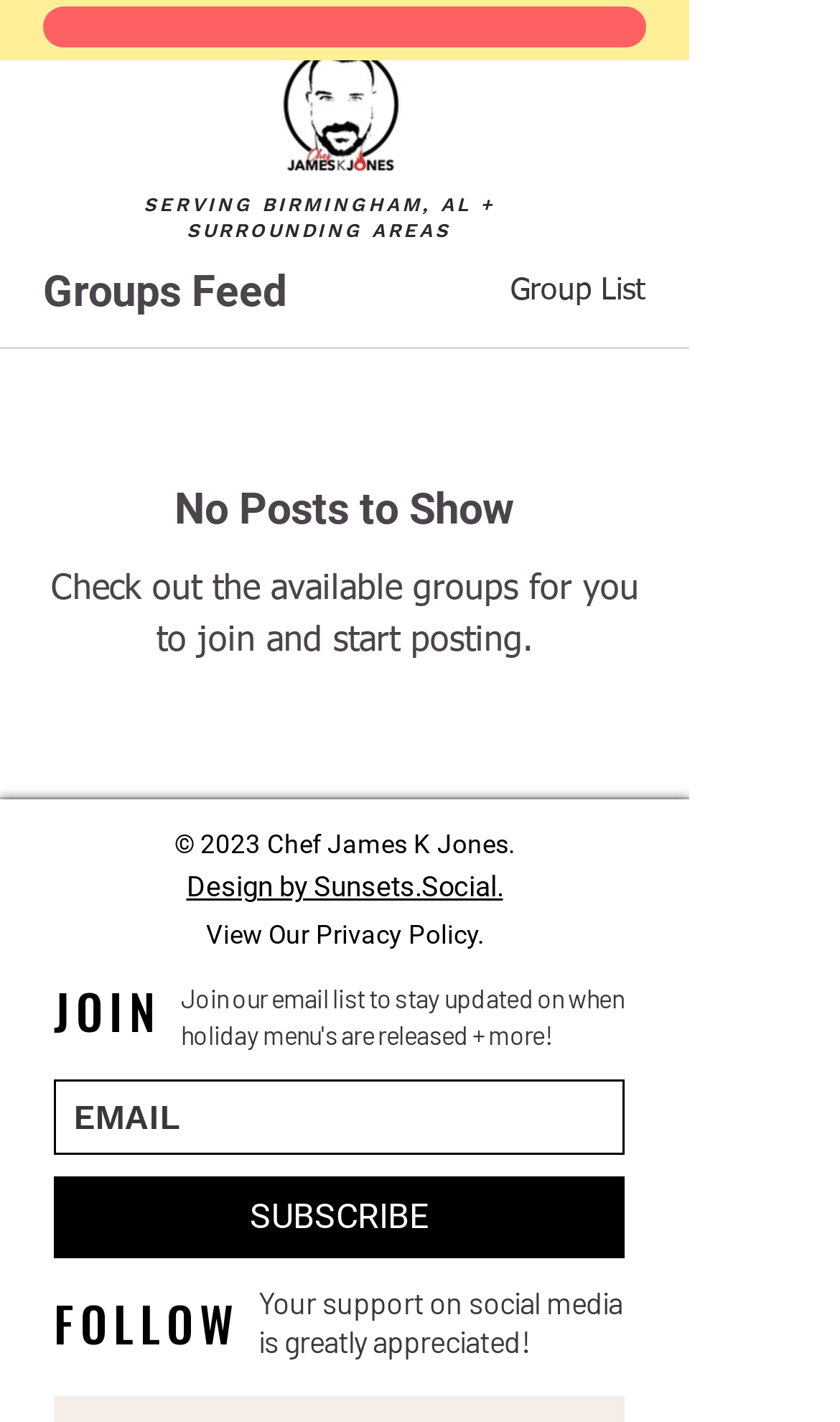Identify the coordinates of the bounding box for the element described below: "SUBSCRIBE". Return the coordinates as four float numbers between 0 and 1: [left, top, right, bottom].

[0.064, 0.828, 0.744, 0.885]